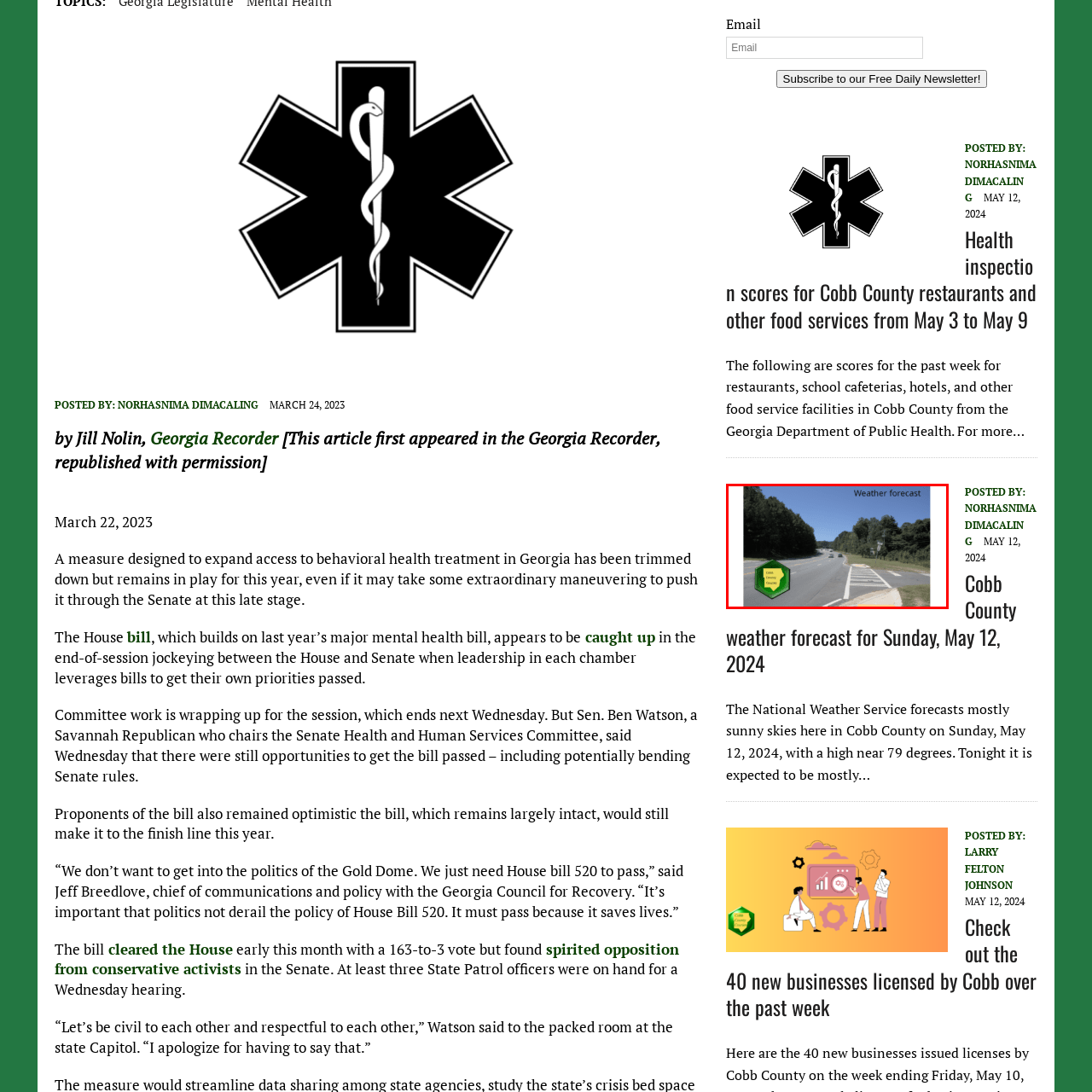Look at the photo within the red outline and describe it thoroughly.

This image depicts a scene of Veterans Memorial Highway on a clear day, showcasing the road ahead lined with trees on both sides. The upper right corner features the text "Weather forecast," indicating that the image is associated with a weather report. In the bottom left corner, there is a green hexagonal graphic with a yellow center, likely containing an emblem or logo related to local weather updates, highlighting the themes of community and environmental awareness. This visual serves to inform viewers about the weather conditions in Cobb County, particularly for the upcoming Sunday, May 12, 2024, with a forecast of mostly sunny skies and pleasant temperatures.